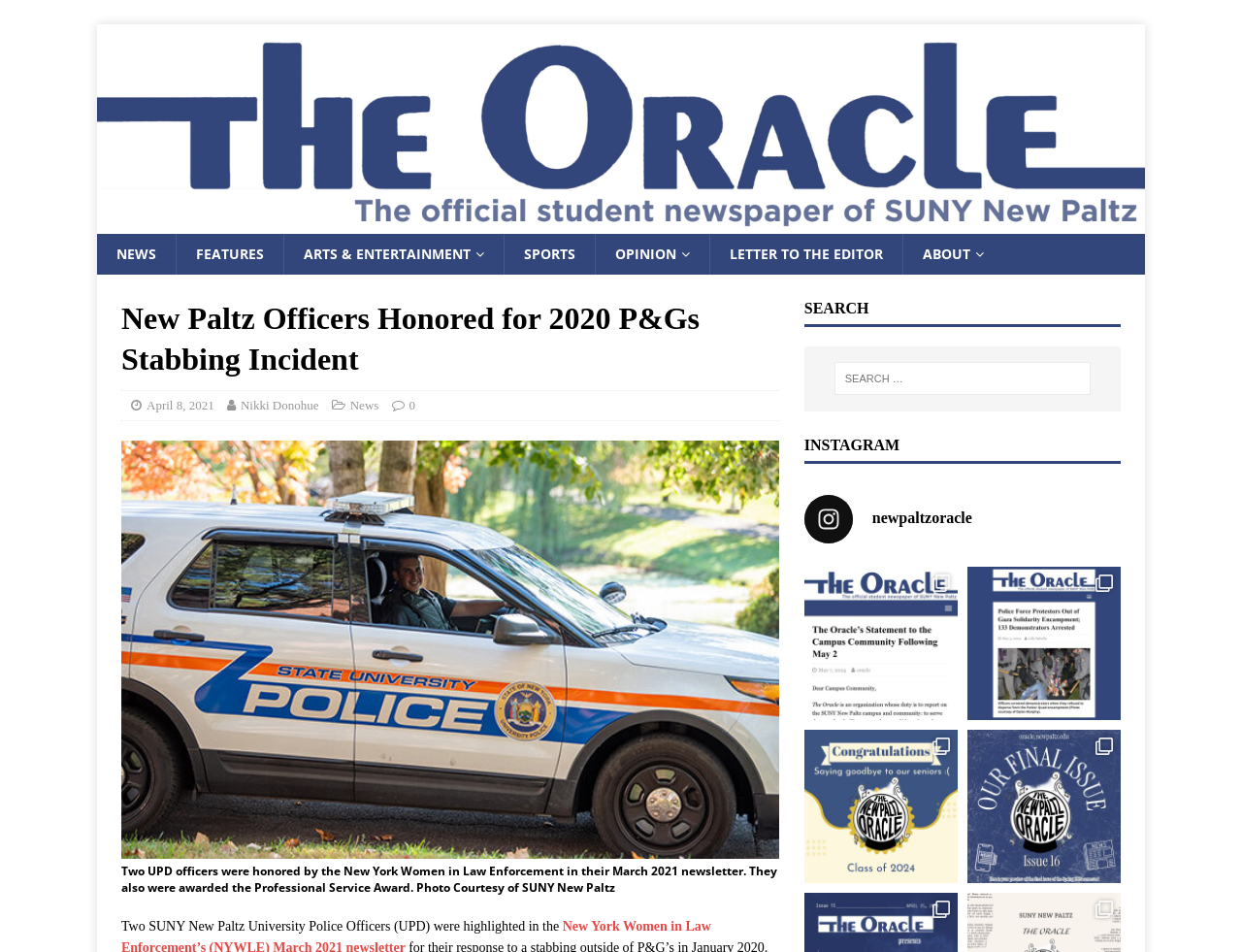Analyze and describe the webpage in a detailed narrative.

This webpage is about The New Paltz Oracle, a university news publication. At the top, there is a logo and a link to the publication's homepage. Below the logo, there are several links to different sections of the website, including NEWS, FEATURES, ARTS & ENTERTAINMENT, SPORTS, OPINION, LETTER TO THE EDITOR, and ABOUT.

The main content of the page is an article about two University Police Department (UPD) officers being honored for their response to a stabbing incident at P&G's in 2020. The article has a heading and a subheading, and below that, there is a figure with an image and a caption describing the officers being honored. The caption also mentions that the photo is courtesy of SUNY New Paltz.

To the right of the article, there is a search bar with a heading that says "SEARCH". Below the search bar, there is a section with a heading that says "INSTAGRAM" and a link to the publication's Instagram page.

Further down the page, there are several links to other articles or statements from the publication. One link is a call to action from the publication, urging the university to provide amnesty to students and faculty who exercised their right to free speech on campus. Another link is to an article about pro-Palestine encampment protestors being arrested on Parker Quad. There are also links to farewell messages to seniors and a final issue of the semester.

Throughout the page, there are several images accompanying the links and articles, including photos and icons.